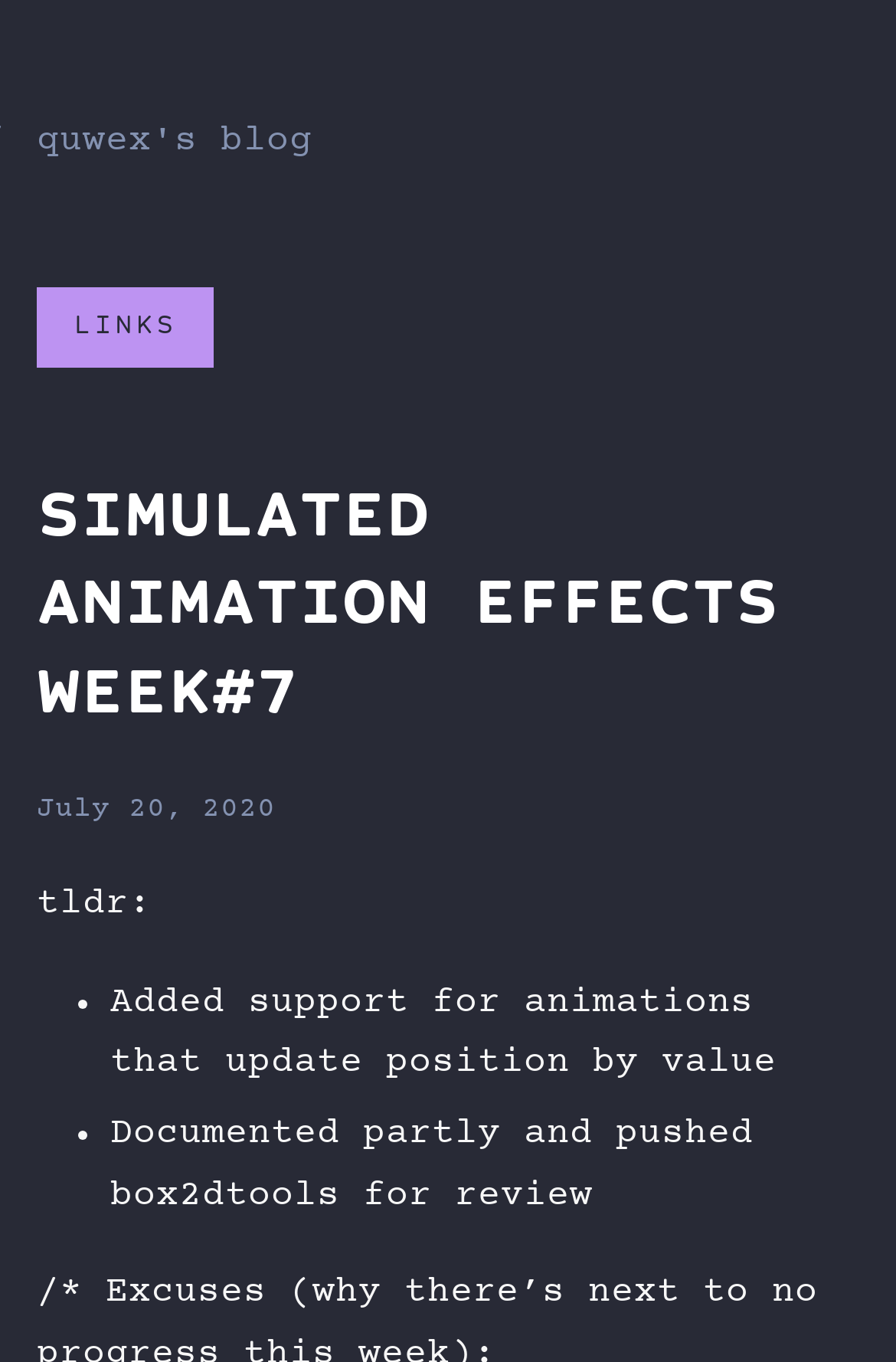Reply to the question below using a single word or brief phrase:
How many list markers are there in the blog post?

2